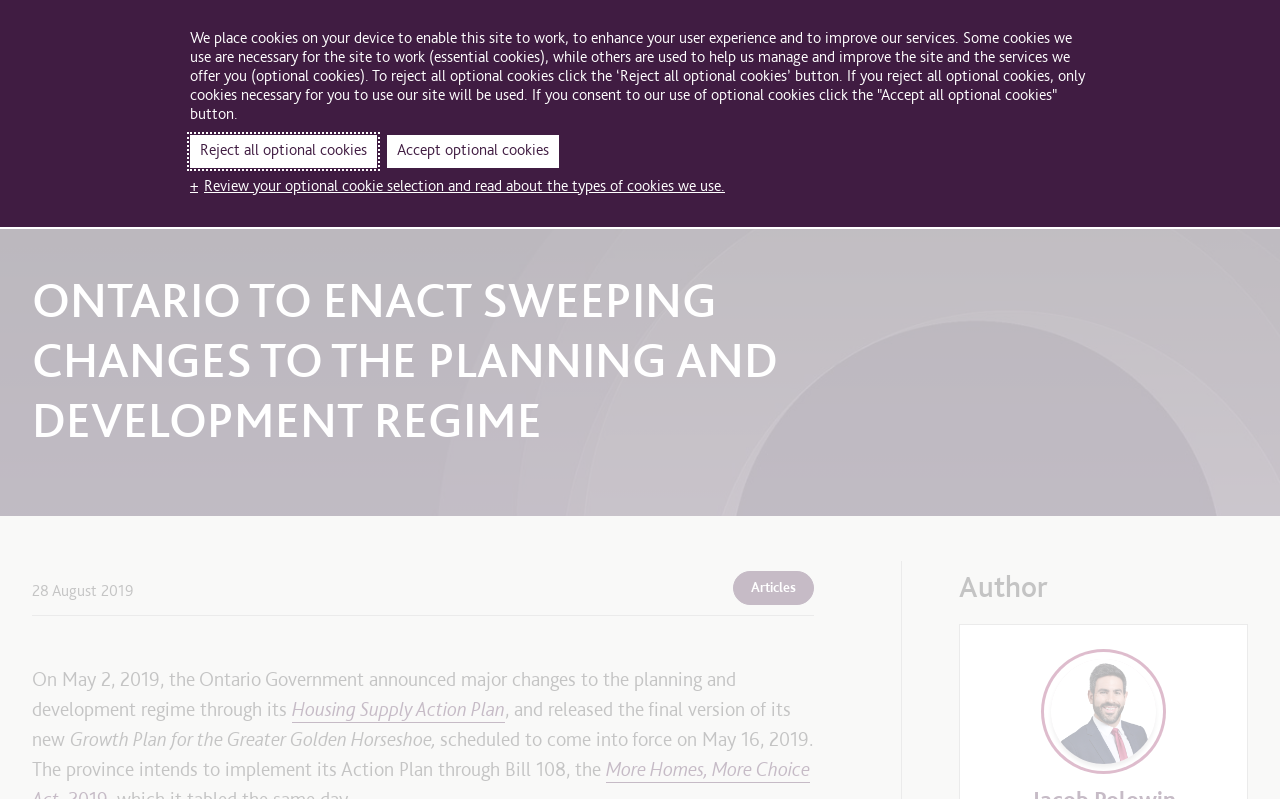Describe all the visual and textual components of the webpage comprehensively.

The webpage is about the Ontario Government's Housing Supply Action Plan, announced on May 2, 2019. At the top of the page, there is a navigation menu with links to "About us", "Careers", "Contact us", "Offices", "News", and "Subscribe". Below this menu, there is a search bar with a "Search" button. 

On the left side of the page, there is a secondary navigation menu with links to "People", "Sectors", "Services", "Events", "Insights & resources", "Topics", and "Global reach". 

The main content of the page starts with a heading "ONTARIO TO ENACT SWEEPING CHANGES TO THE PLANNING AND DEVELOPMENT REGIME". Below this heading, there is a date "28 August 2019" and a link to "Articles". 

The main article text begins with "On May 2, 2019, the Ontario Government announced major changes to the planning and development regime through its Housing Supply Action Plan, and released the final version of its new Growth Plan for the Greater Golden Horseshoe, scheduled to come into force on May 16, 2019." The text continues to explain the details of the plan and the related bill. 

At the bottom of the page, there is an "Author" section with a photo of Jacob Polowin. 

A modal dialog box is also present on the page, which is about cookie usage and provides options to accept or reject optional cookies.